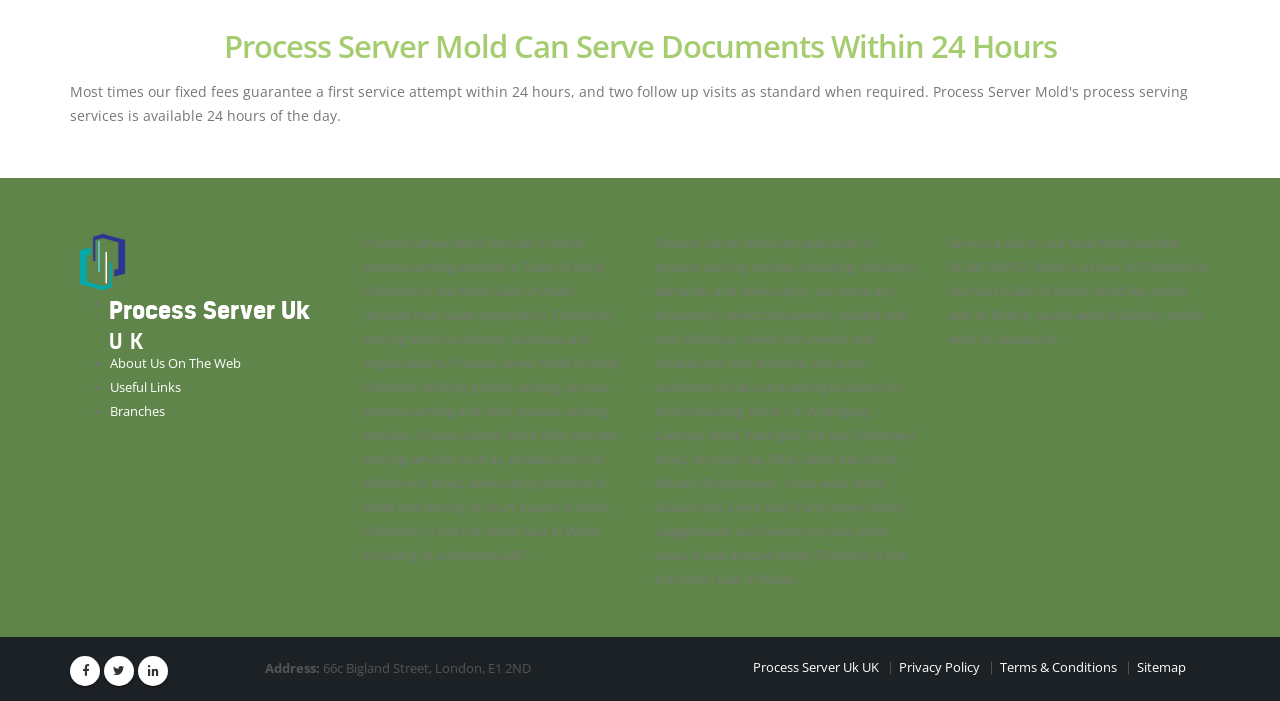Extract the bounding box coordinates for the UI element described by the text: "Process Server UkUK". The coordinates should be in the form of [left, top, right, bottom] with values between 0 and 1.

[0.055, 0.361, 0.105, 0.385]